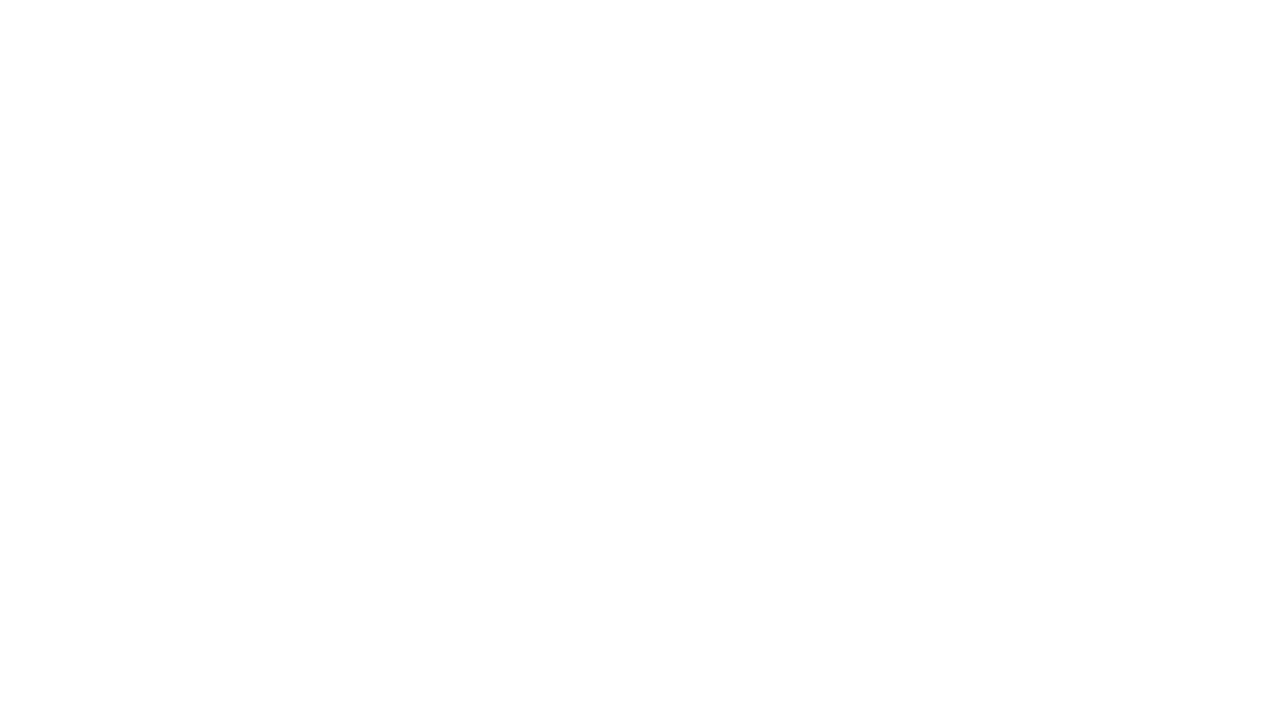Locate the coordinates of the bounding box for the clickable region that fulfills this instruction: "View sitemap".

[0.454, 0.975, 0.492, 0.997]